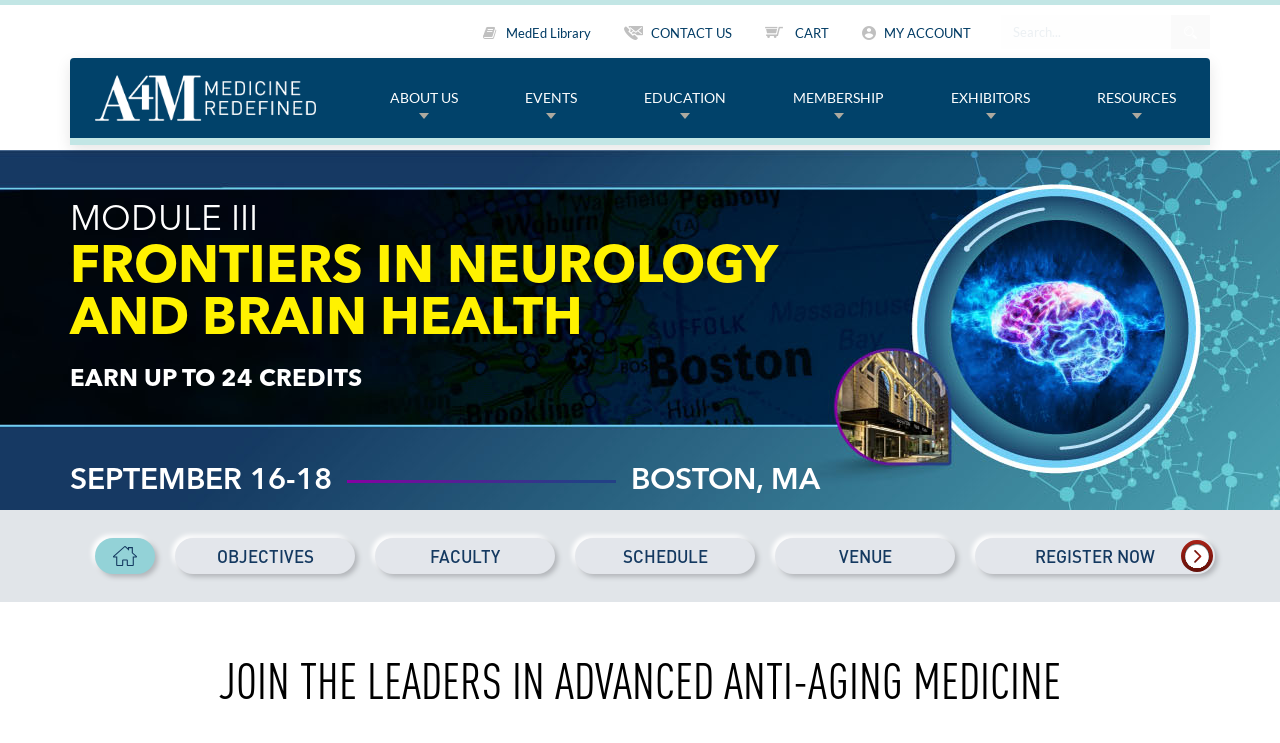Pinpoint the bounding box coordinates of the clickable element needed to complete the instruction: "go to MedEd Library". The coordinates should be provided as four float numbers between 0 and 1: [left, top, right, bottom].

[0.377, 0.029, 0.462, 0.058]